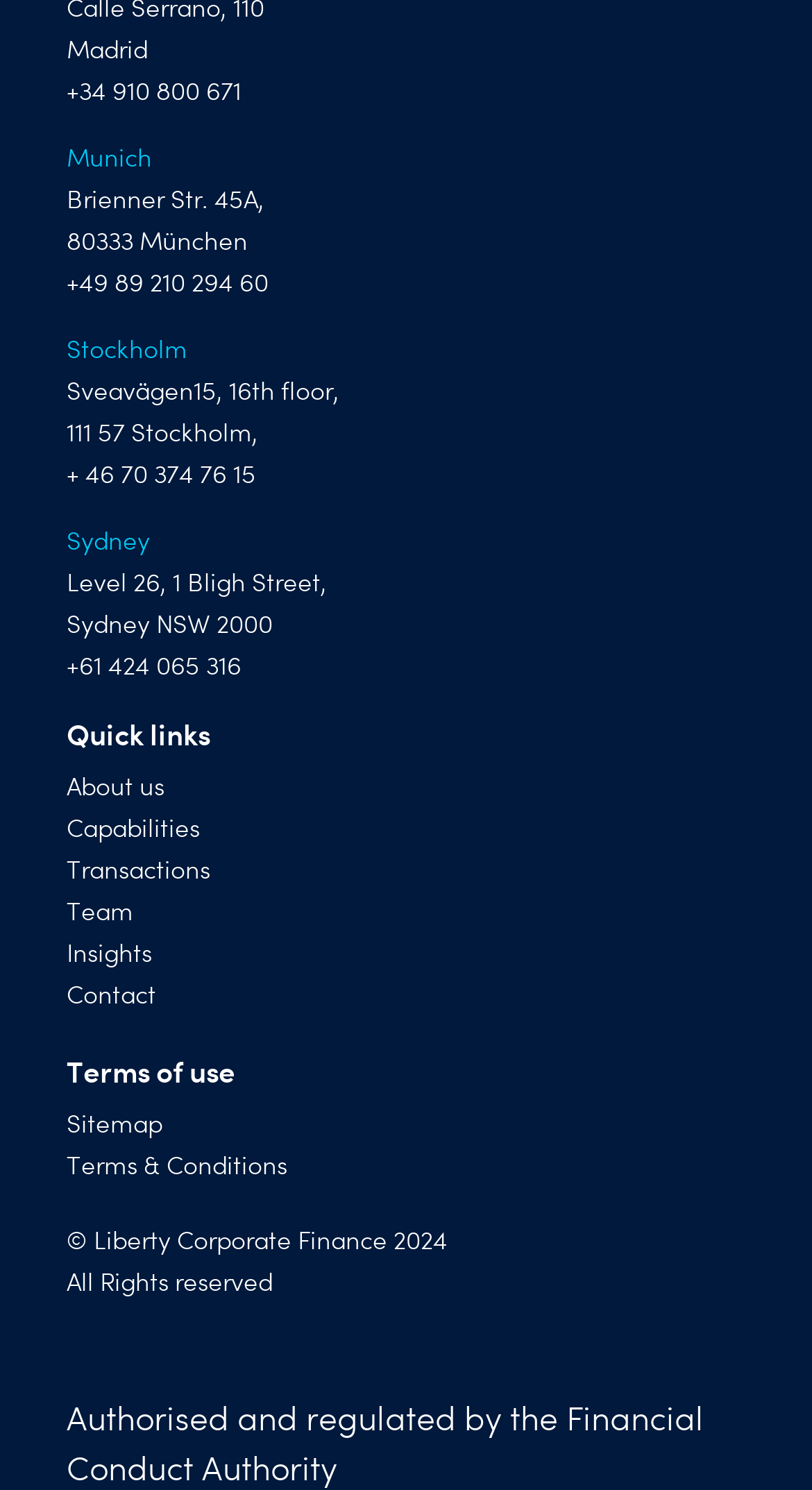What is the address in Sydney?
Can you give a detailed and elaborate answer to the question?

I found the address in Sydney by looking at the StaticText elements under the 'Sydney' heading. The address is composed of two parts: 'Level 26, 1 Bligh Street,' and 'Sydney NSW 2000'.